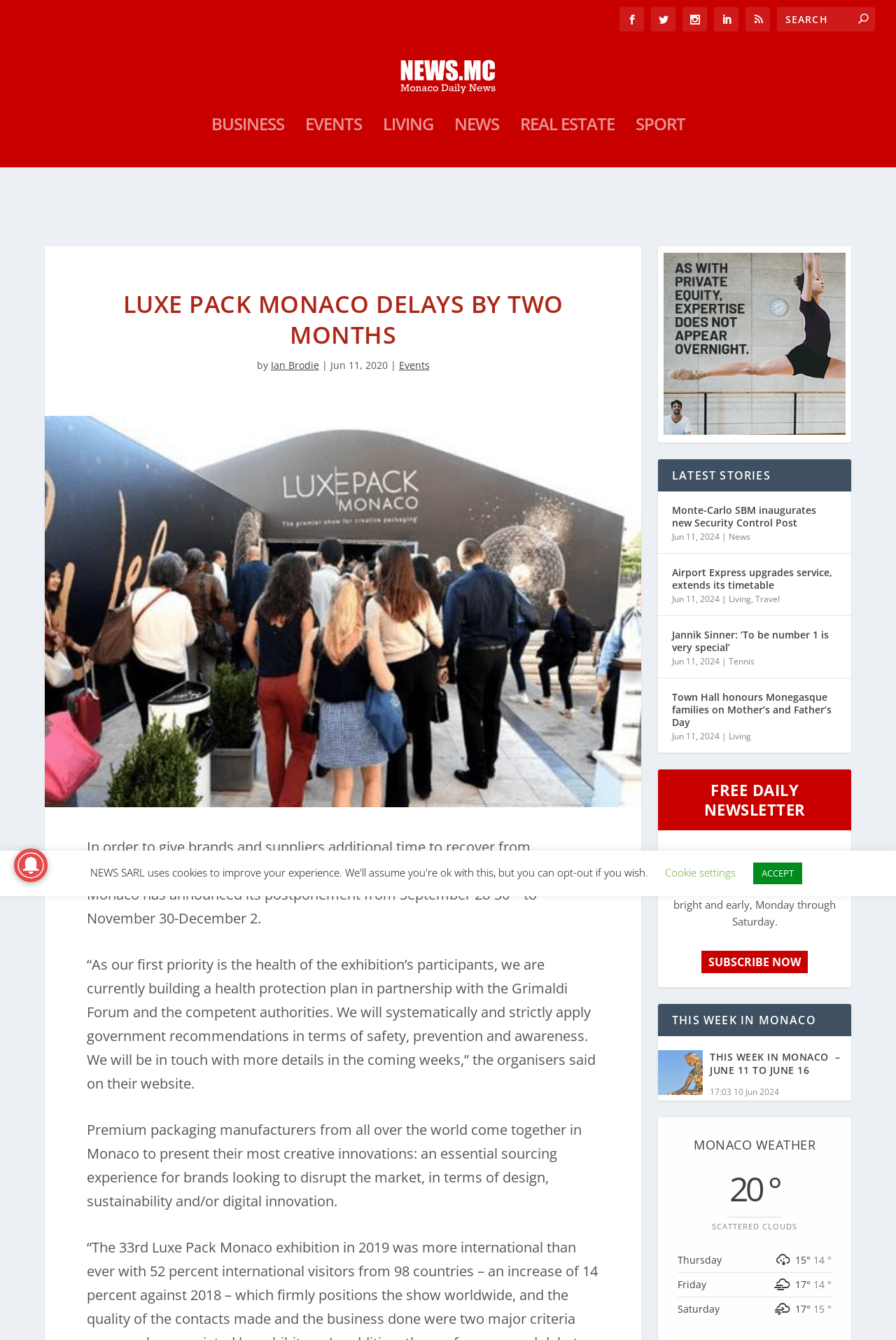Can you give a comprehensive explanation to the question given the content of the image?
How many months has the exhibition been delayed?

According to the article, the exhibition has been postponed from September 28-30 to November 30-December 2, which means it has been delayed by two months.